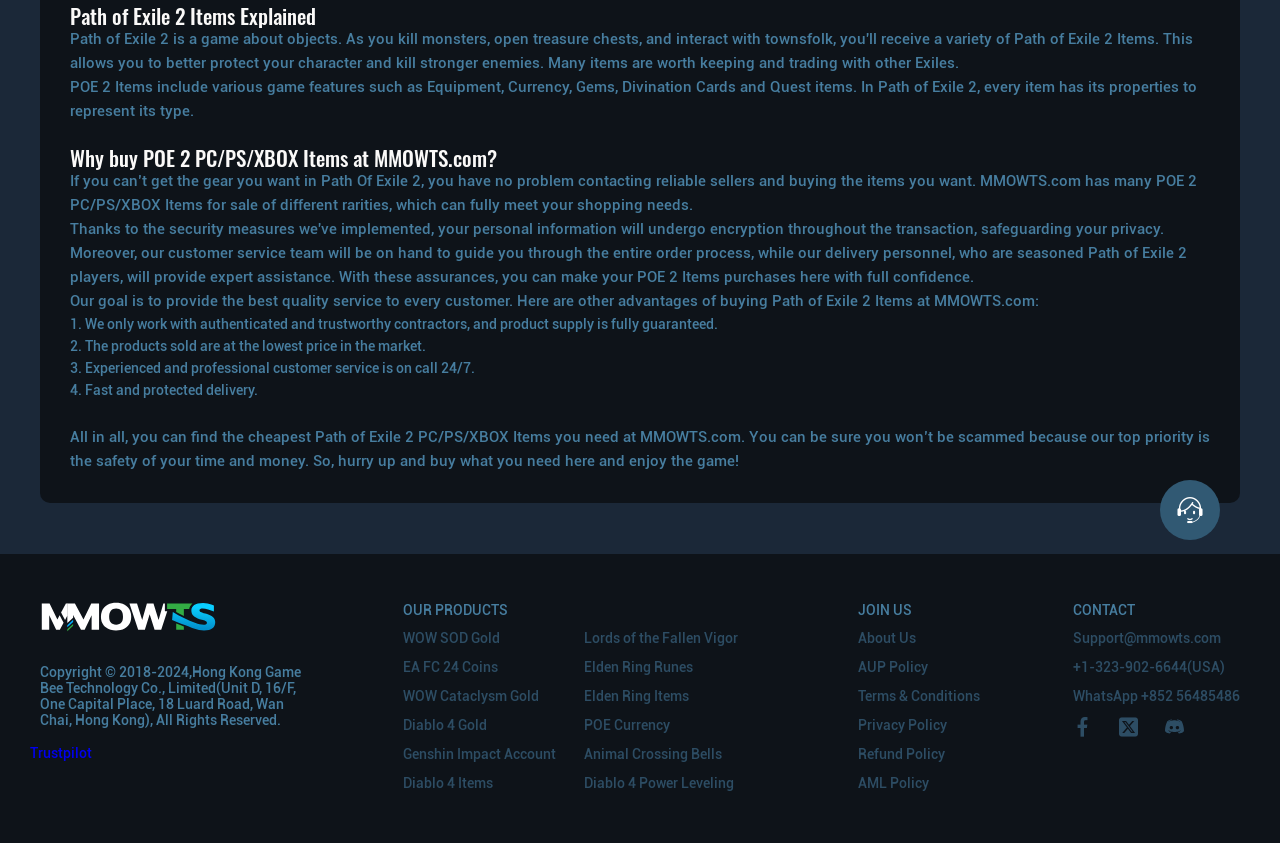Determine the bounding box coordinates for the HTML element mentioned in the following description: "Diablo 4 Gold". The coordinates should be a list of four floats ranging from 0 to 1, represented as [left, top, right, bottom].

[0.315, 0.851, 0.381, 0.87]